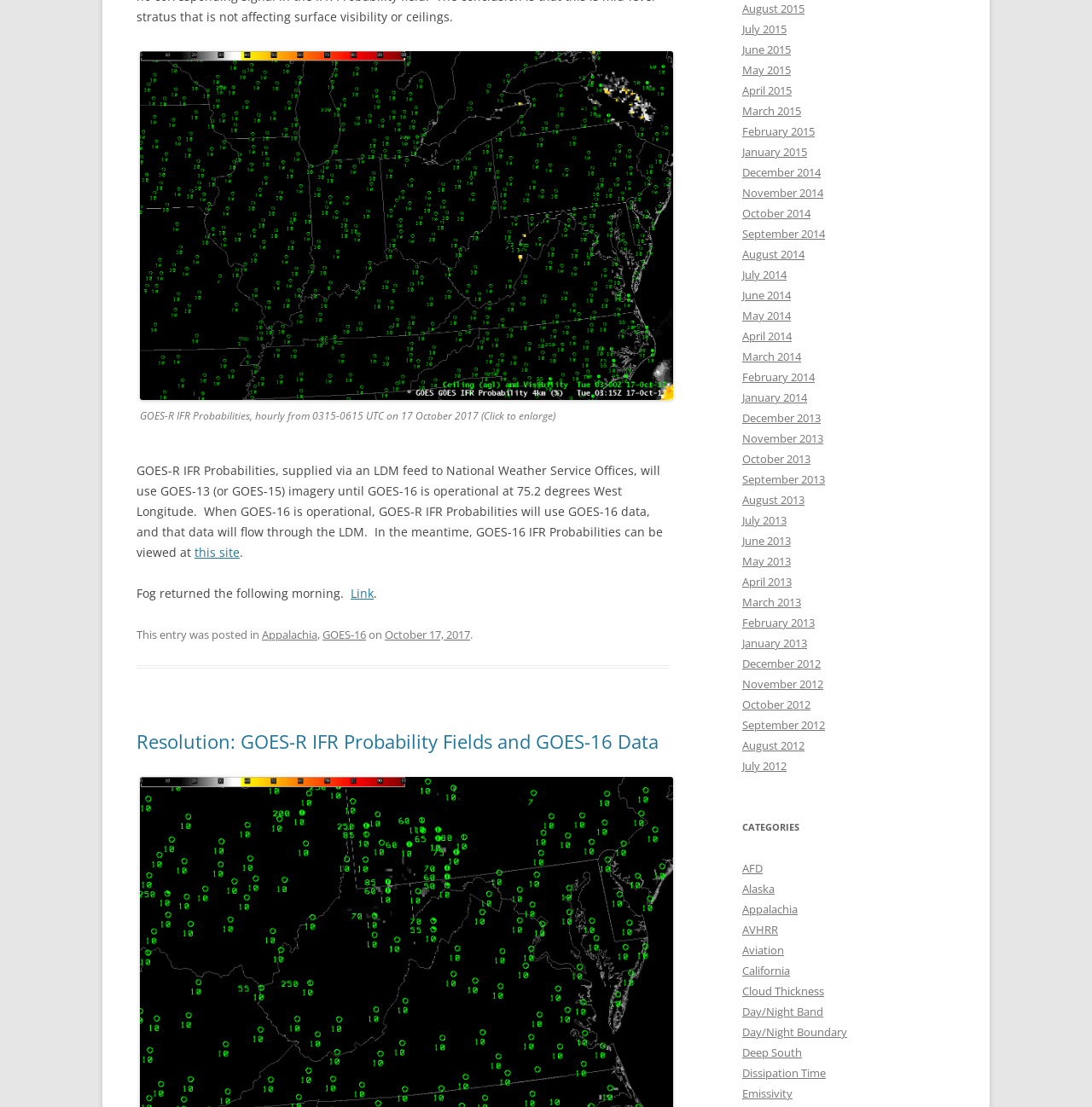Locate the coordinates of the bounding box for the clickable region that fulfills this instruction: "View 'Creating a Serene Home Atmosphere: The Role of Lighting and Decor'".

None